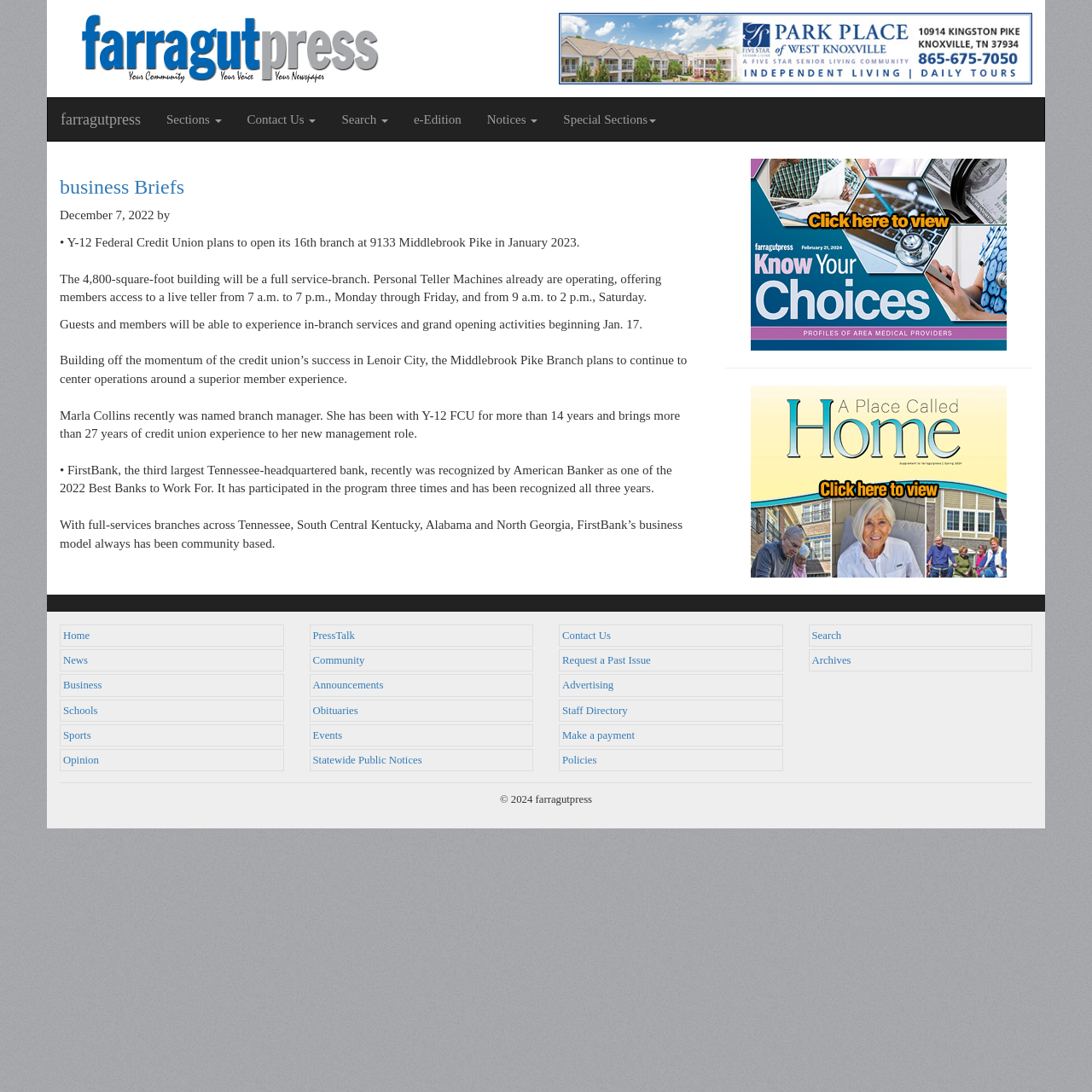Locate the bounding box coordinates of the element I should click to achieve the following instruction: "Contact Us".

[0.215, 0.09, 0.301, 0.129]